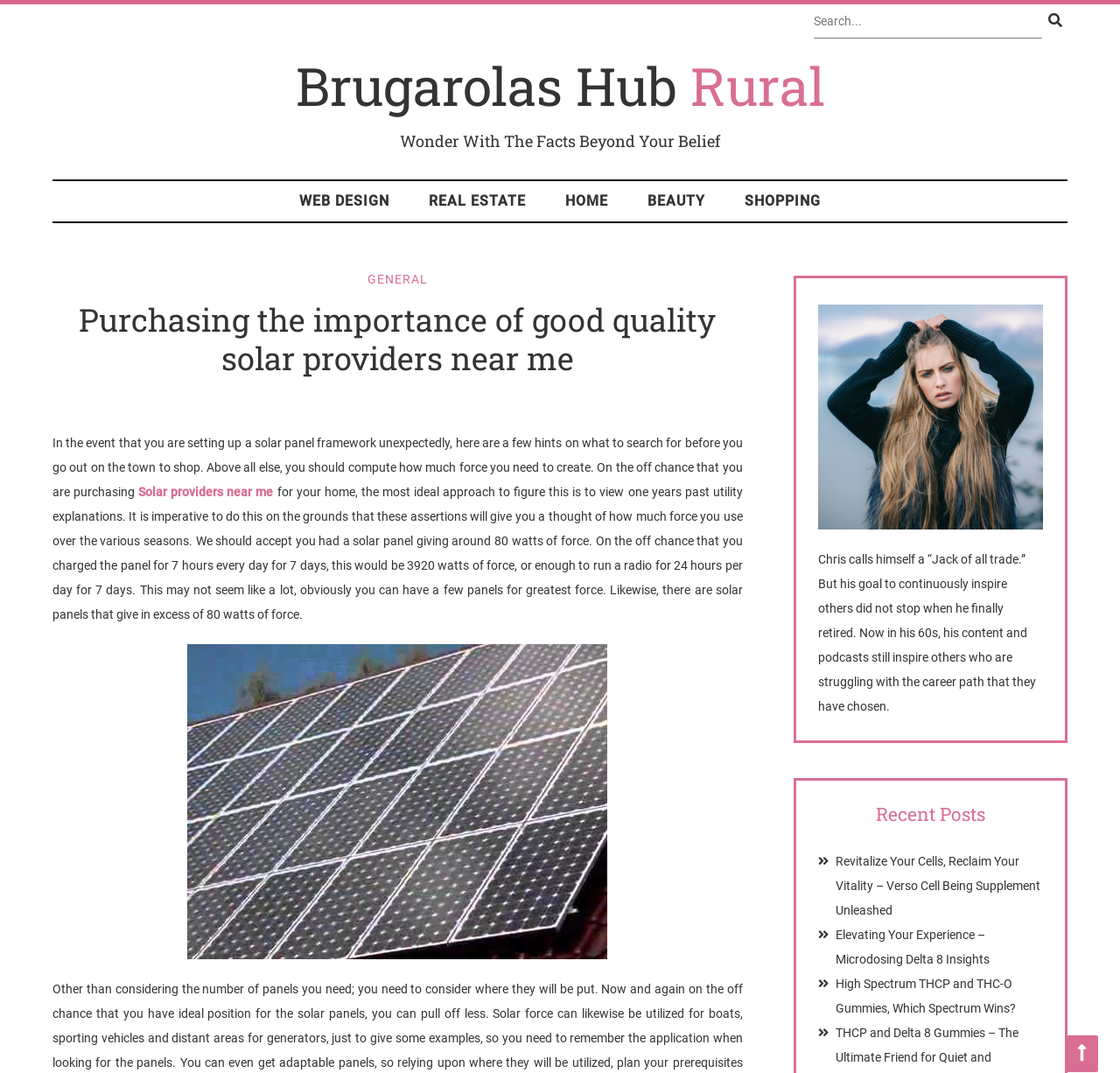Could you specify the bounding box coordinates for the clickable section to complete the following instruction: "Learn more about Solar providers near me"?

[0.124, 0.452, 0.244, 0.465]